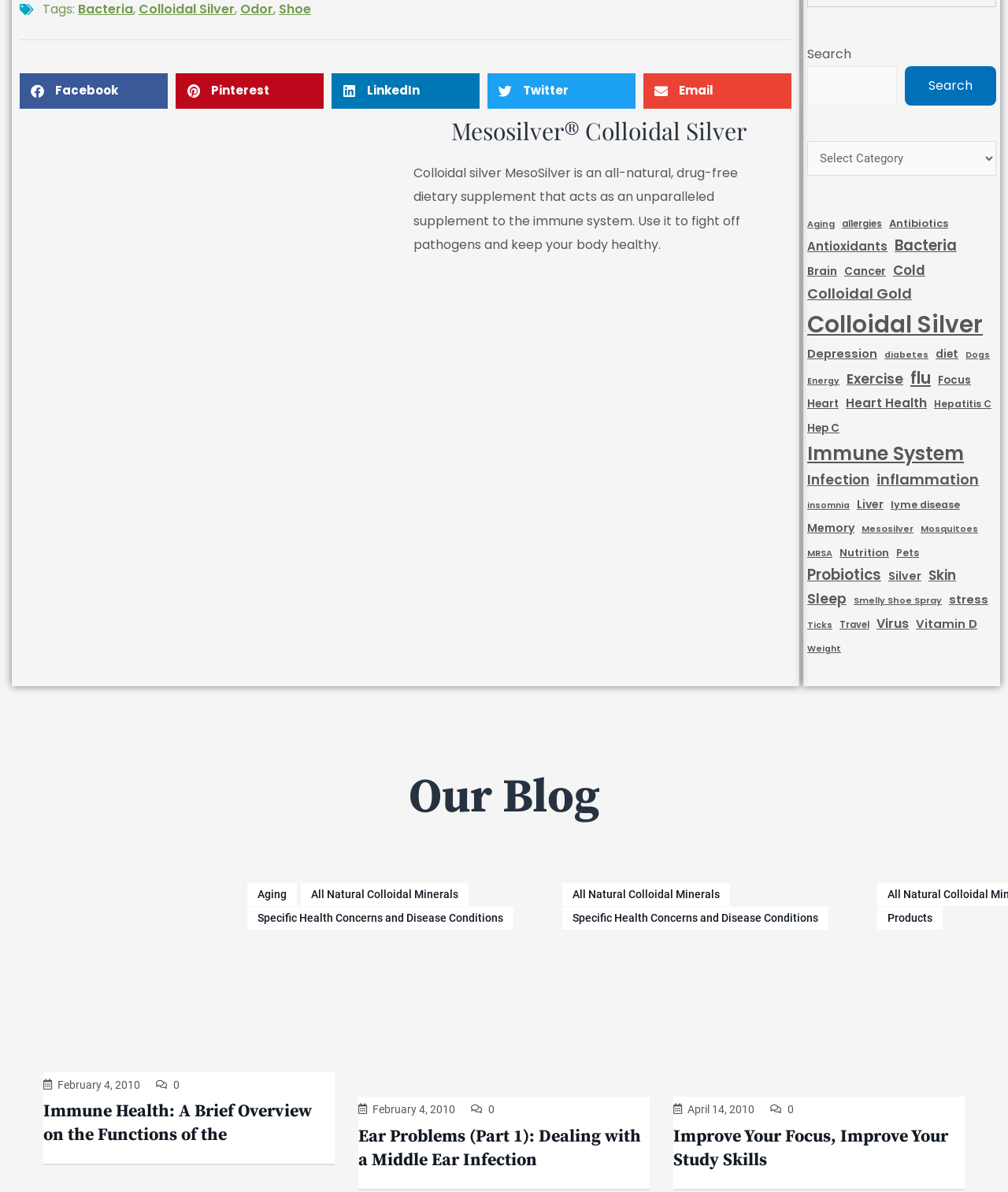Point out the bounding box coordinates of the section to click in order to follow this instruction: "Read about Colloidal silver Mesosilver best supplement".

[0.156, 0.098, 0.266, 0.296]